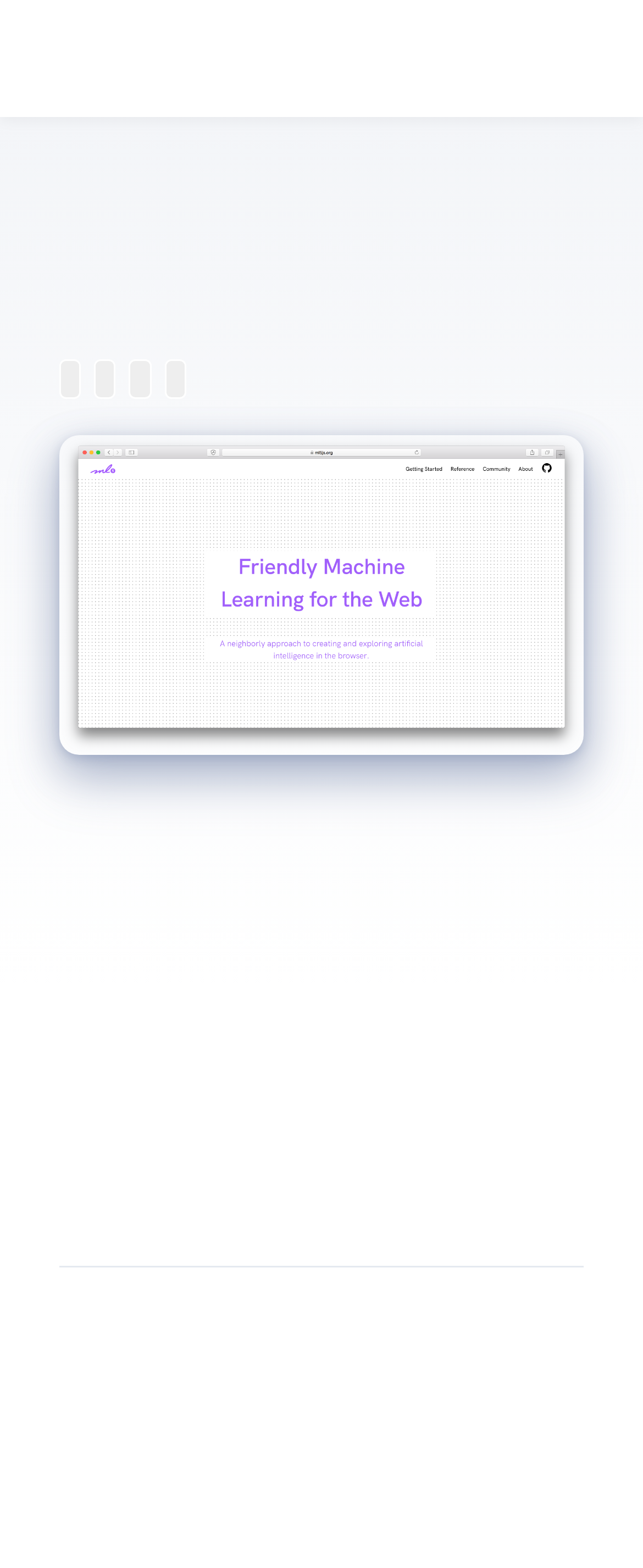What is the title of the main section?
Provide a detailed and well-explained answer to the question.

The heading element with the text 'ml5.js' has a larger bounding box than the other heading elements, indicating it is the main title of the page.